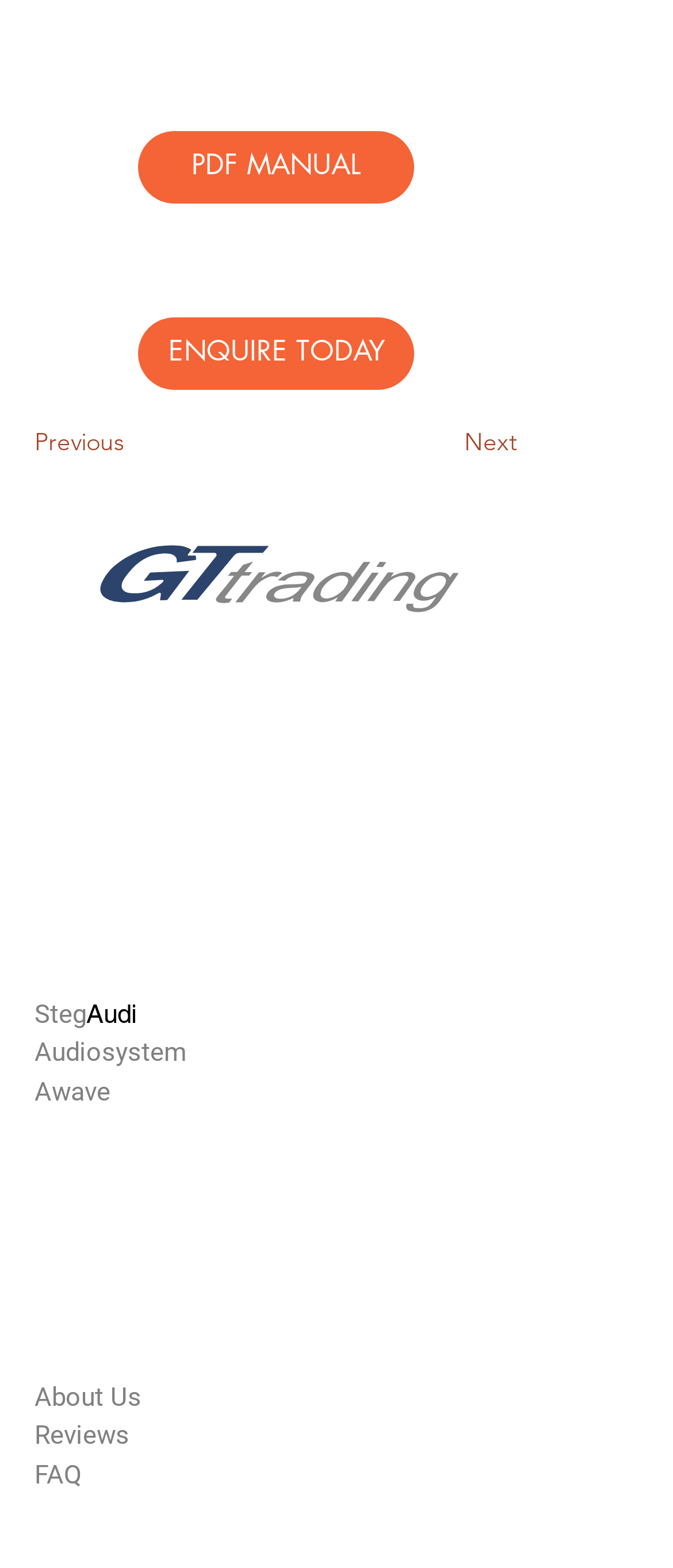Extract the bounding box for the UI element that matches this description: "About Us".

[0.051, 0.881, 0.21, 0.9]